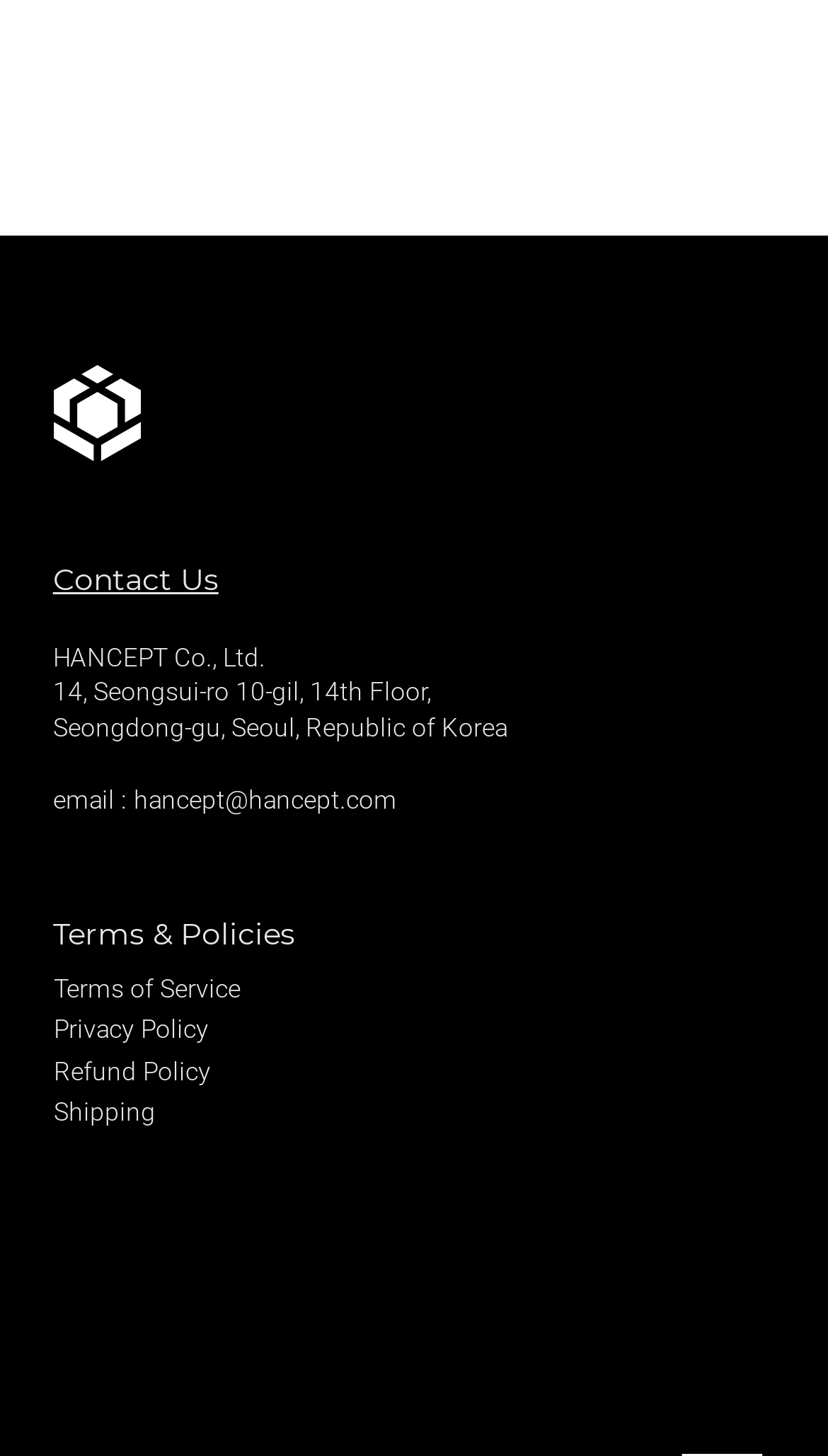Determine the coordinates of the bounding box that should be clicked to complete the instruction: "Send an email to hancept@hancept.com". The coordinates should be represented by four float numbers between 0 and 1: [left, top, right, bottom].

[0.161, 0.539, 0.479, 0.559]